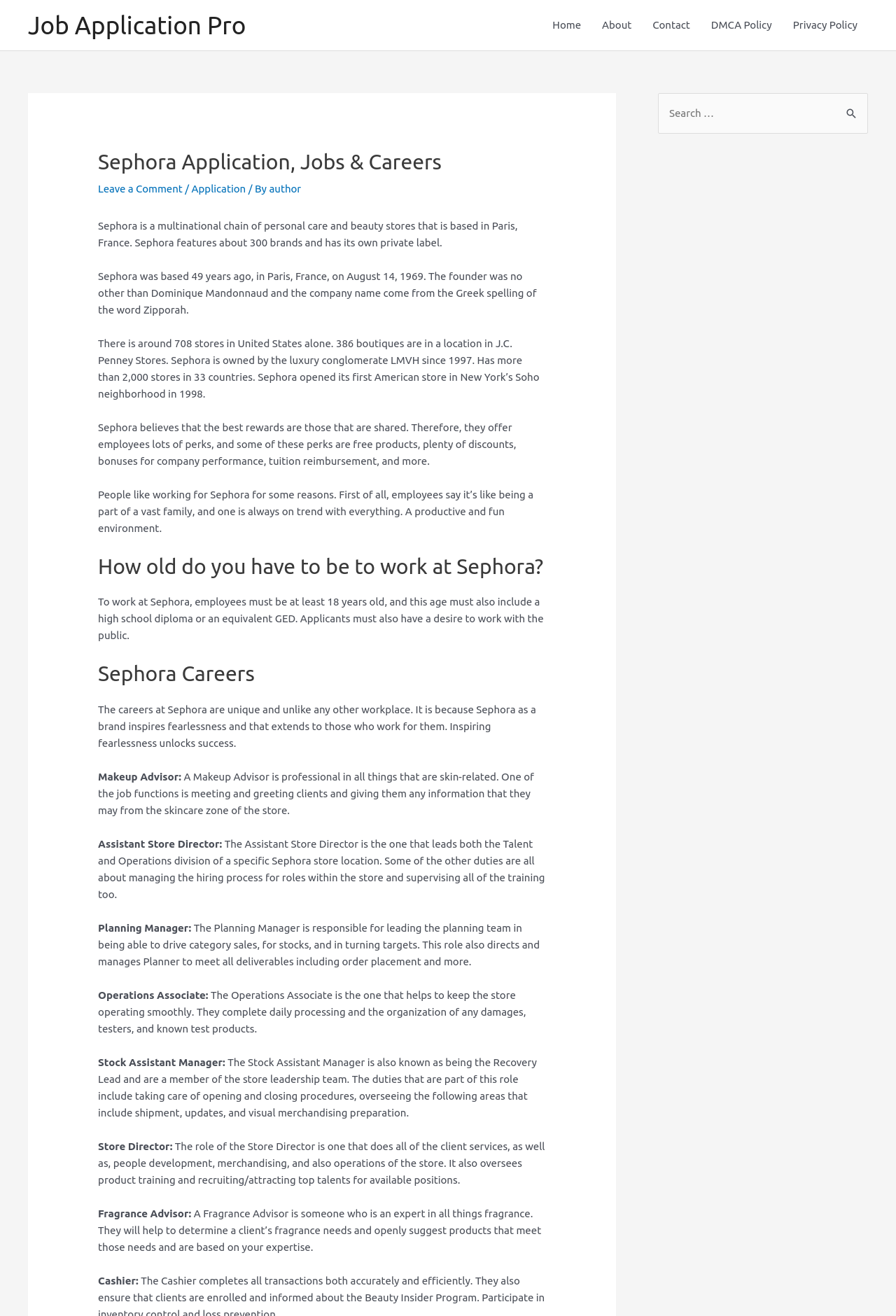Specify the bounding box coordinates of the area that needs to be clicked to achieve the following instruction: "Click on the 'Application' link".

[0.214, 0.139, 0.274, 0.148]